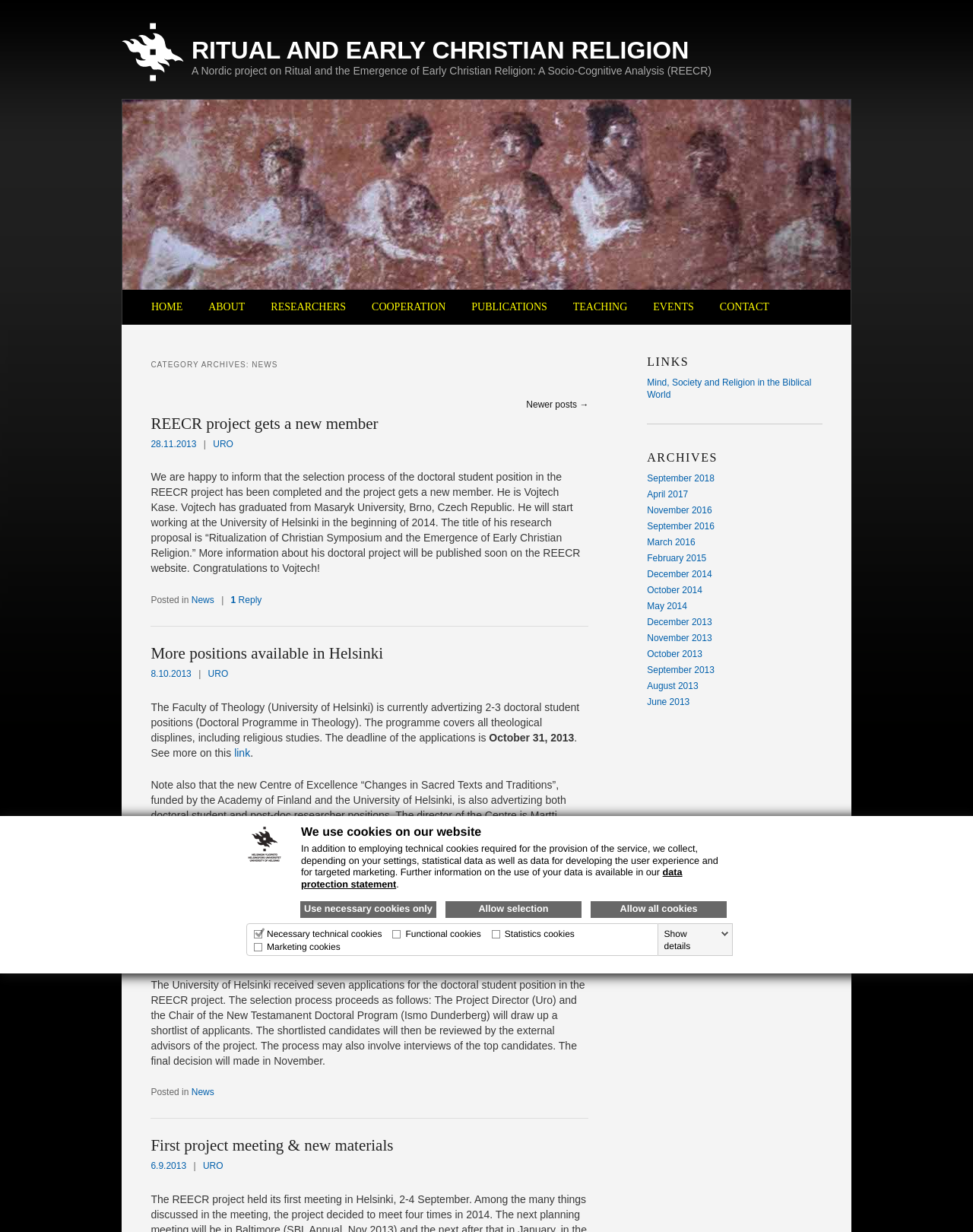Determine the bounding box coordinates for the UI element described. Format the coordinates as (top-left x, top-left y, bottom-right x, bottom-right y) and ensure all values are between 0 and 1. Element description: Events

[0.658, 0.235, 0.726, 0.264]